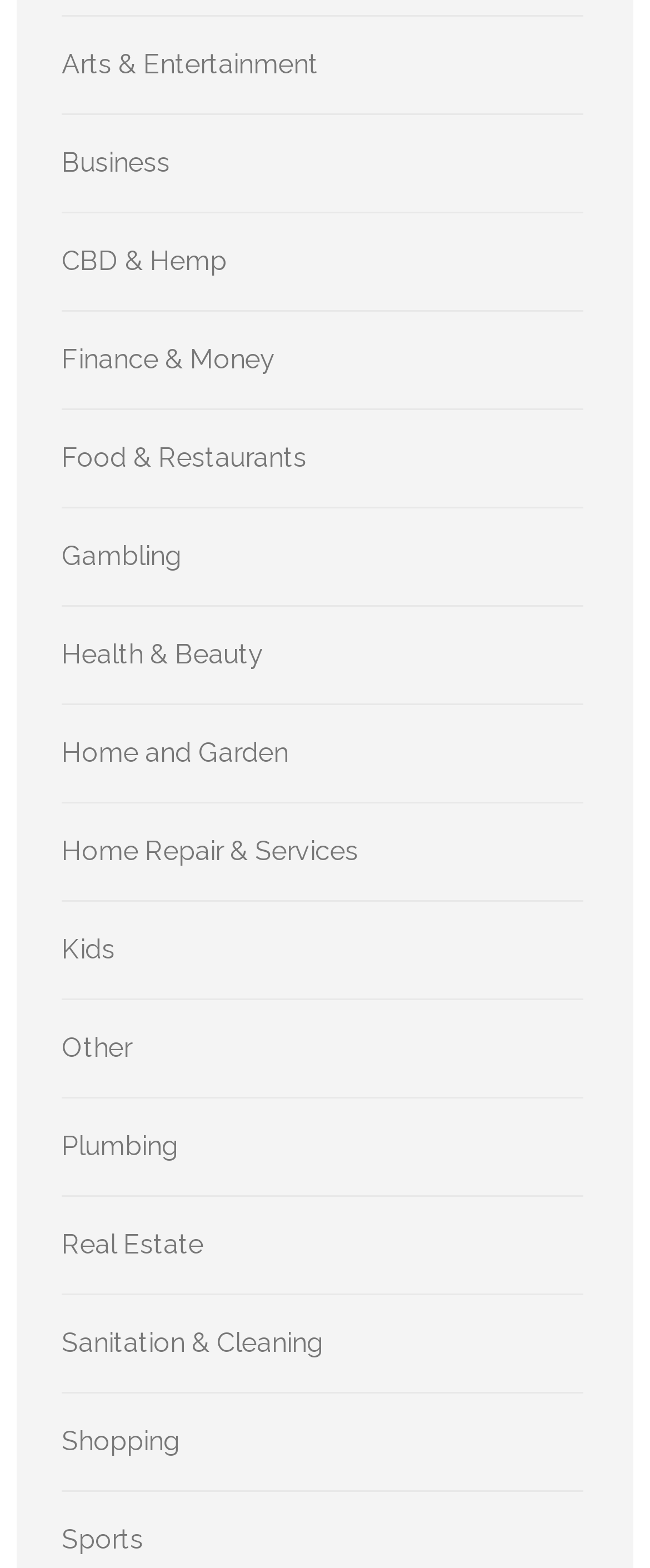Find the bounding box coordinates for the area that should be clicked to accomplish the instruction: "View Health & Beauty".

[0.095, 0.407, 0.405, 0.427]